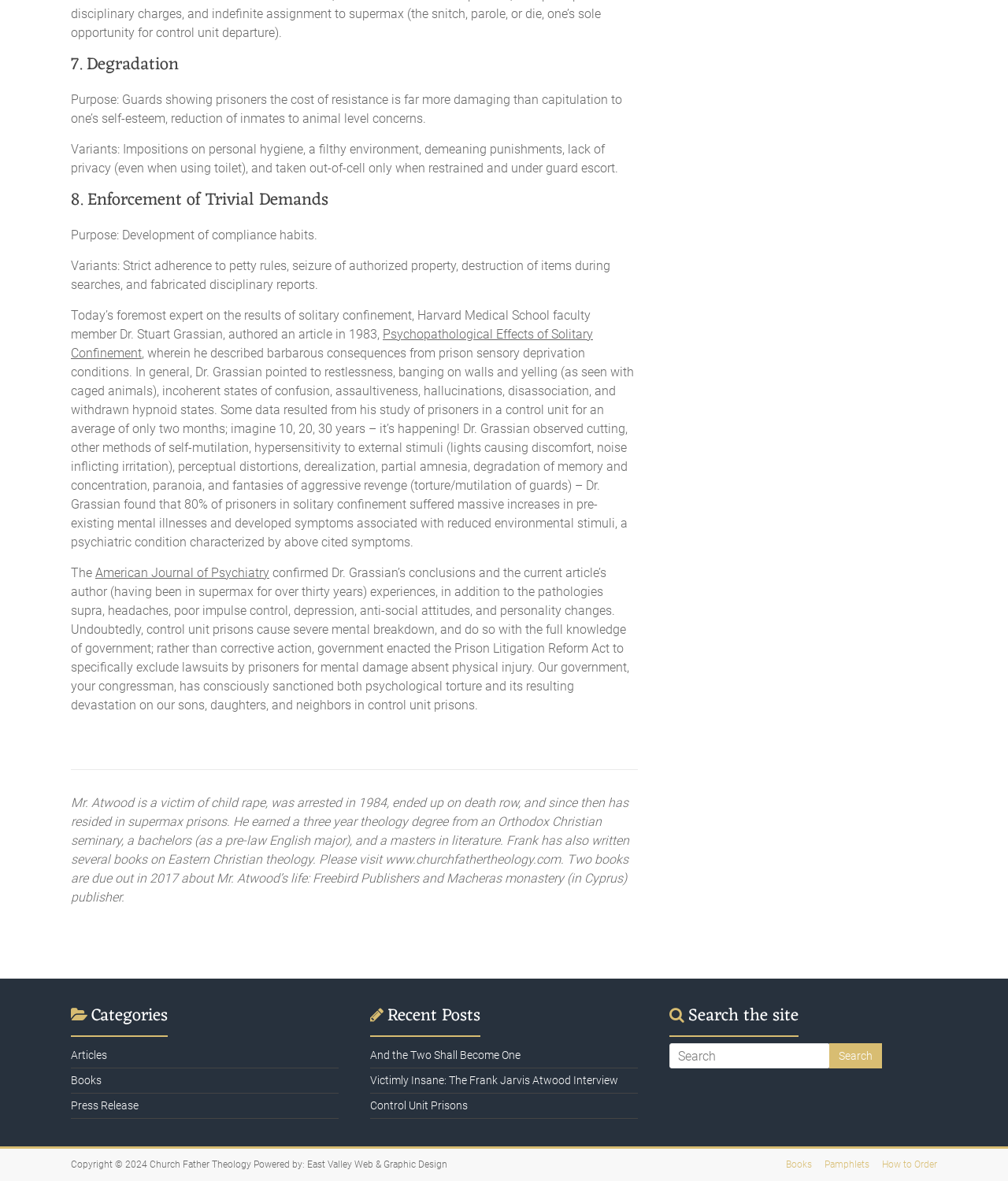Examine the screenshot and answer the question in as much detail as possible: What is the name of the website's author?

The webpage provides a brief biography of the author, Frank Atwood, who is a victim of child rape, was arrested in 1984, and has resided in supermax prisons. He has also written several books on Eastern Christian theology.